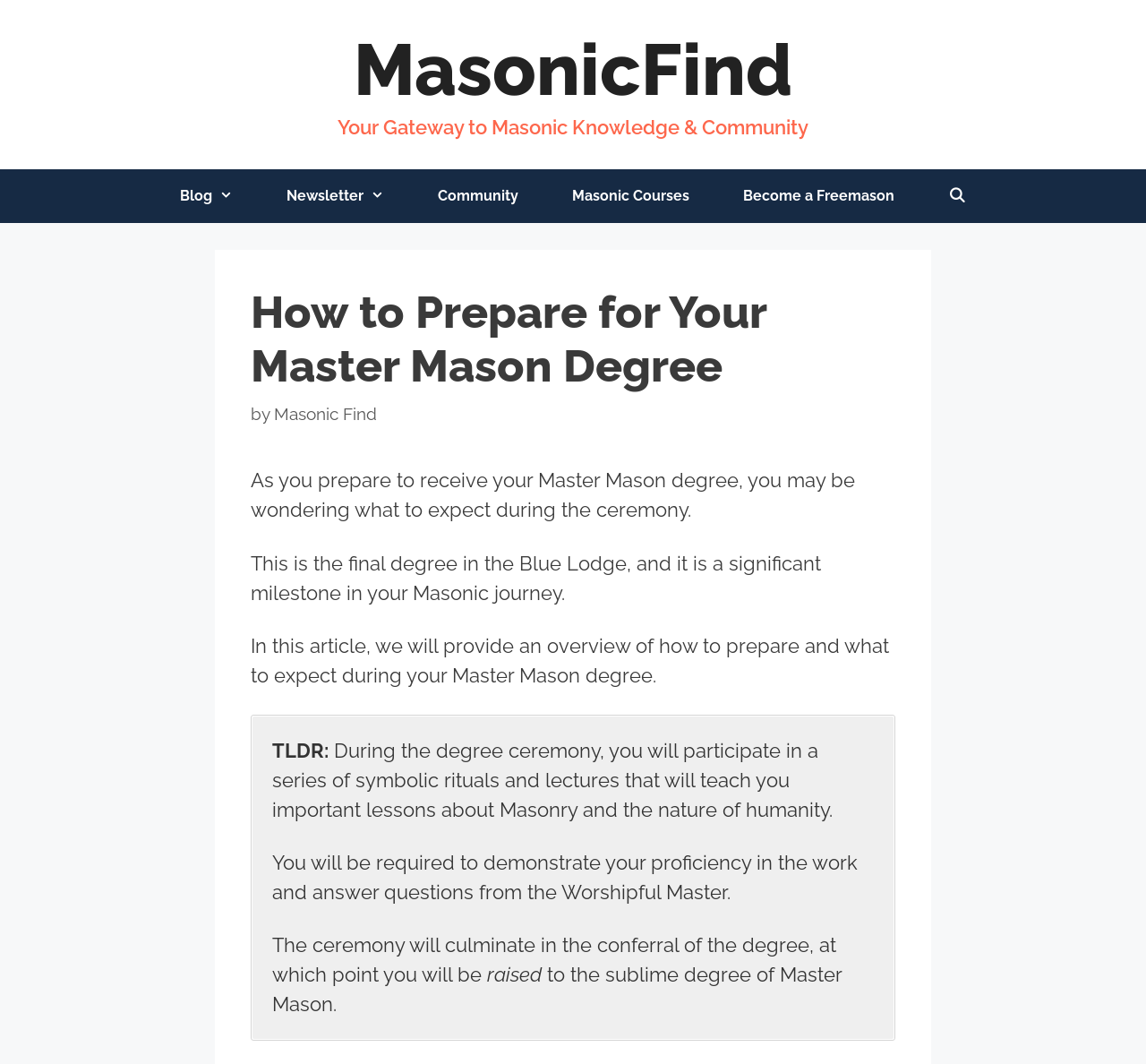What is the significance of the Master Mason degree?
Using the screenshot, give a one-word or short phrase answer.

A significant milestone in Masonic journey